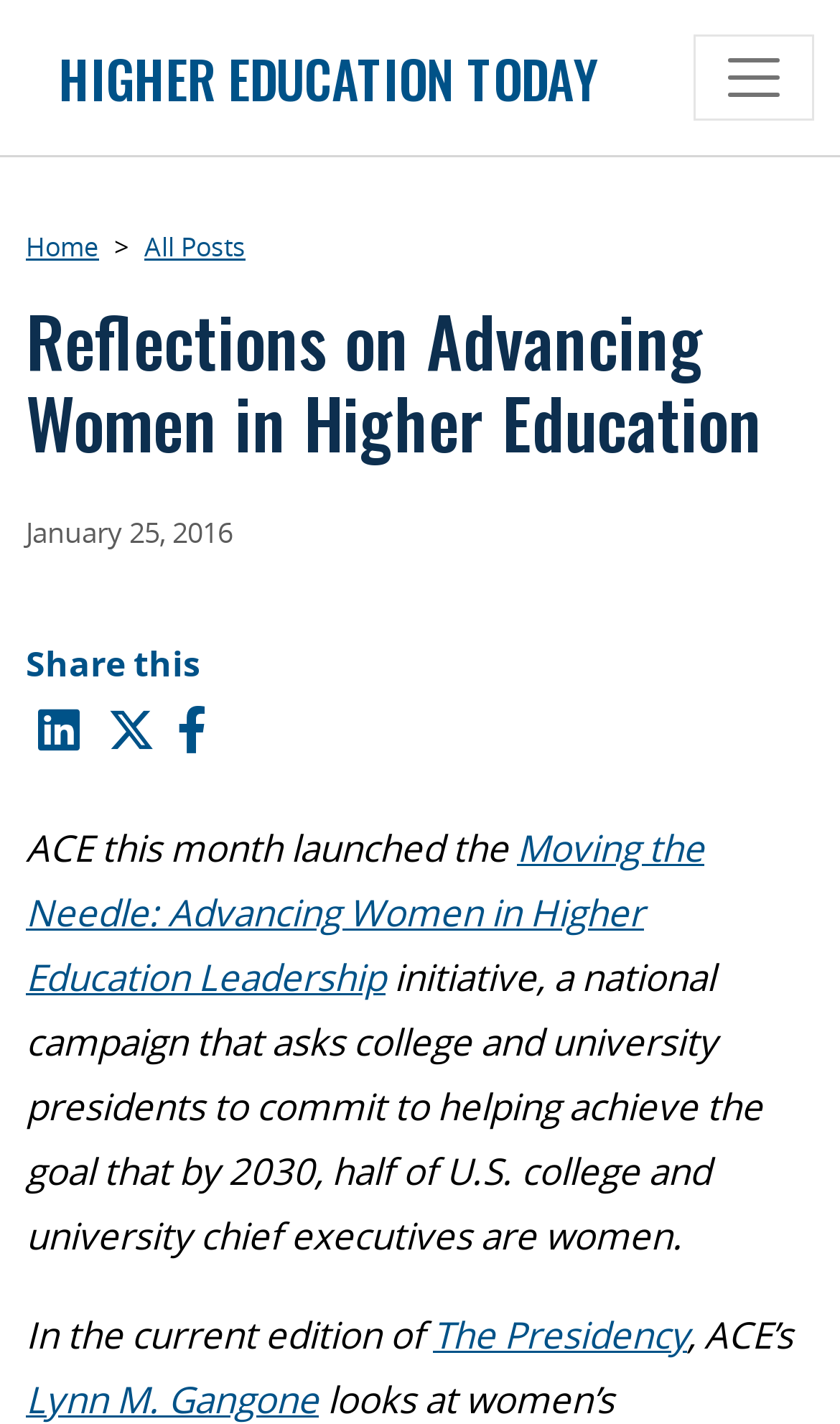Can you find the bounding box coordinates of the area I should click to execute the following instruction: "Read more about the 'Moving the Needle' initiative"?

[0.031, 0.578, 0.838, 0.703]